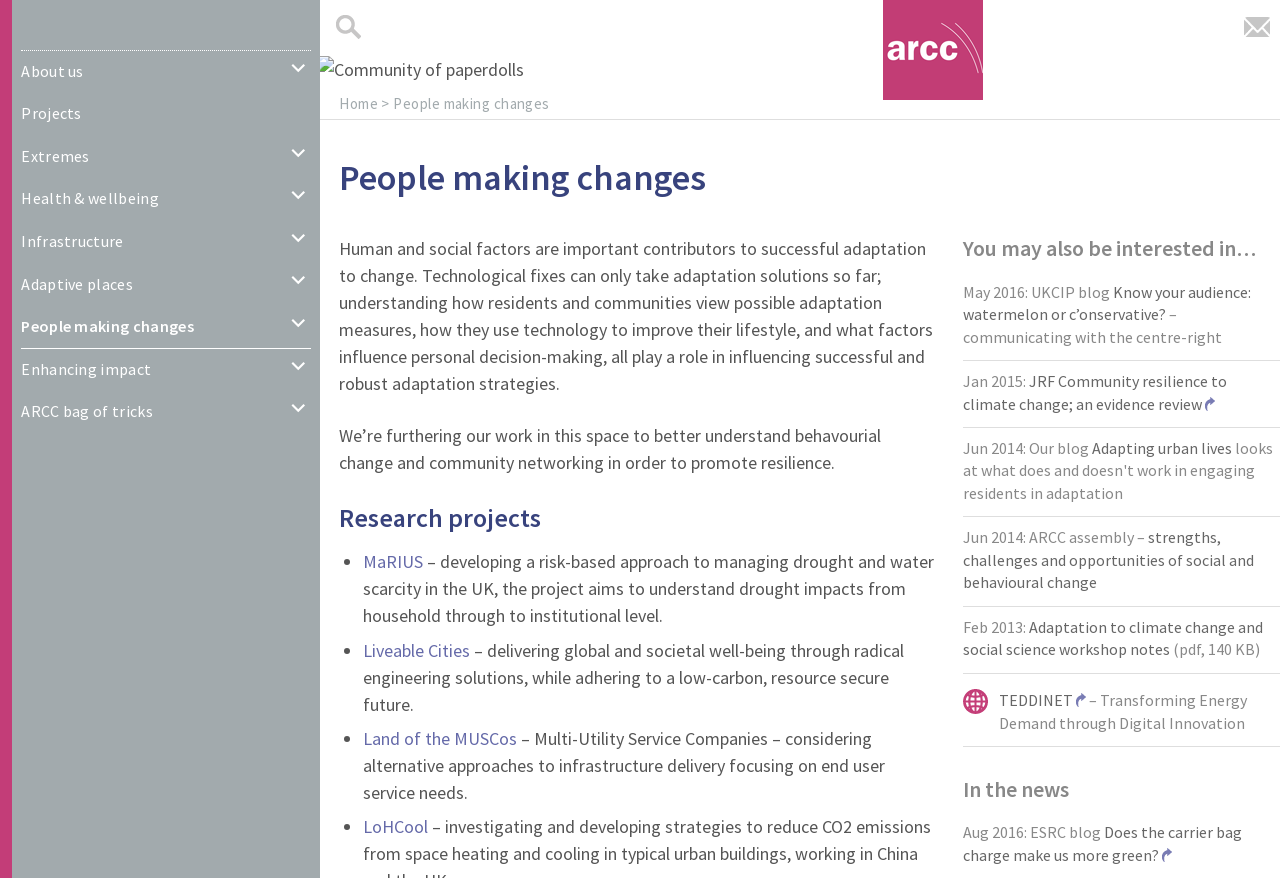Identify the bounding box coordinates of the region I need to click to complete this instruction: "Click the 'ARCC logo' link".

[0.69, 0.041, 0.768, 0.068]